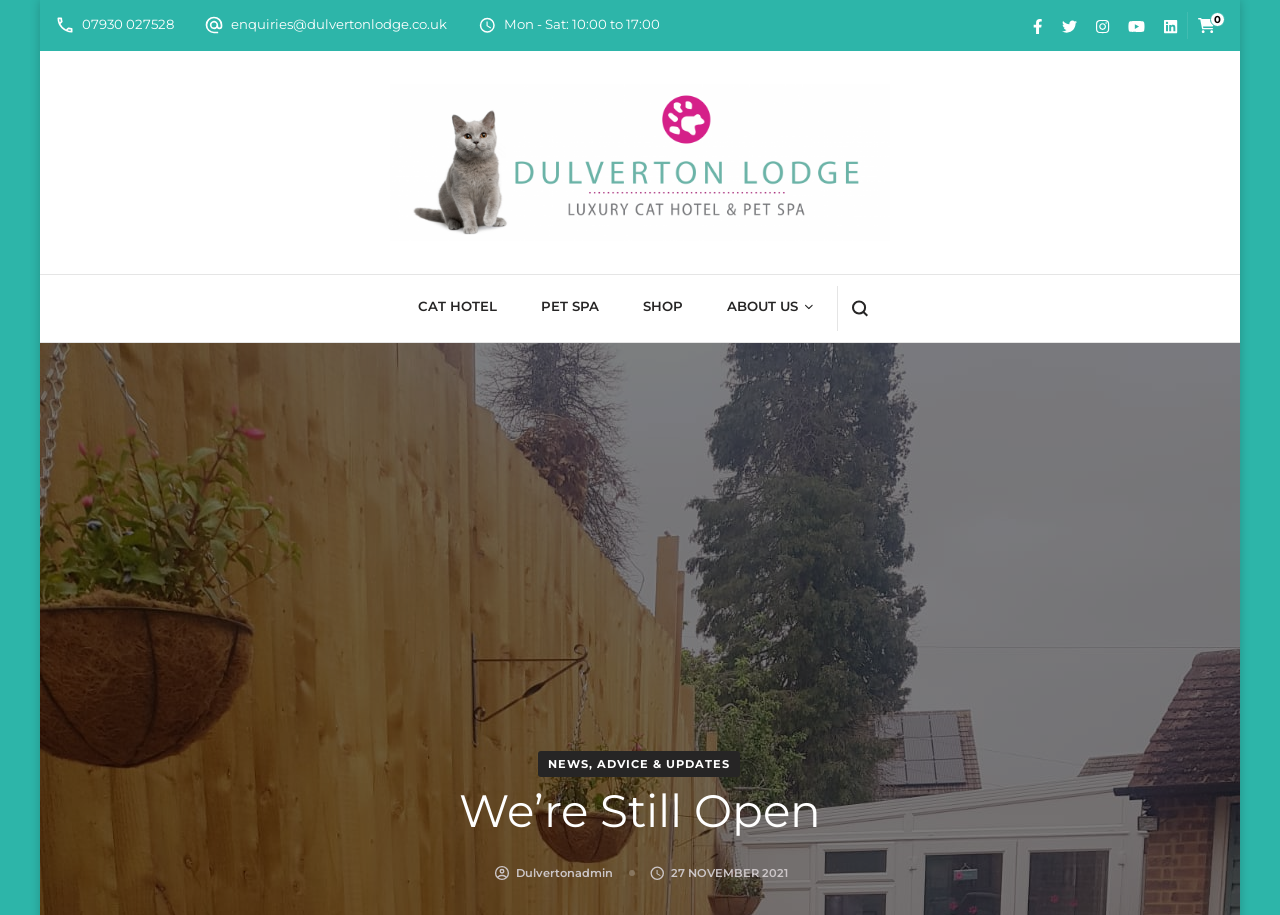How can I contact Dulverton Lodge?
Answer the question with a detailed explanation, including all necessary information.

I found a link with the text '07930 027528', which is a phone number, and another link with the text 'enquiries@dulvertonlodge.co.uk', which is an email address. These suggest that I can contact Dulverton Lodge by phone or email.